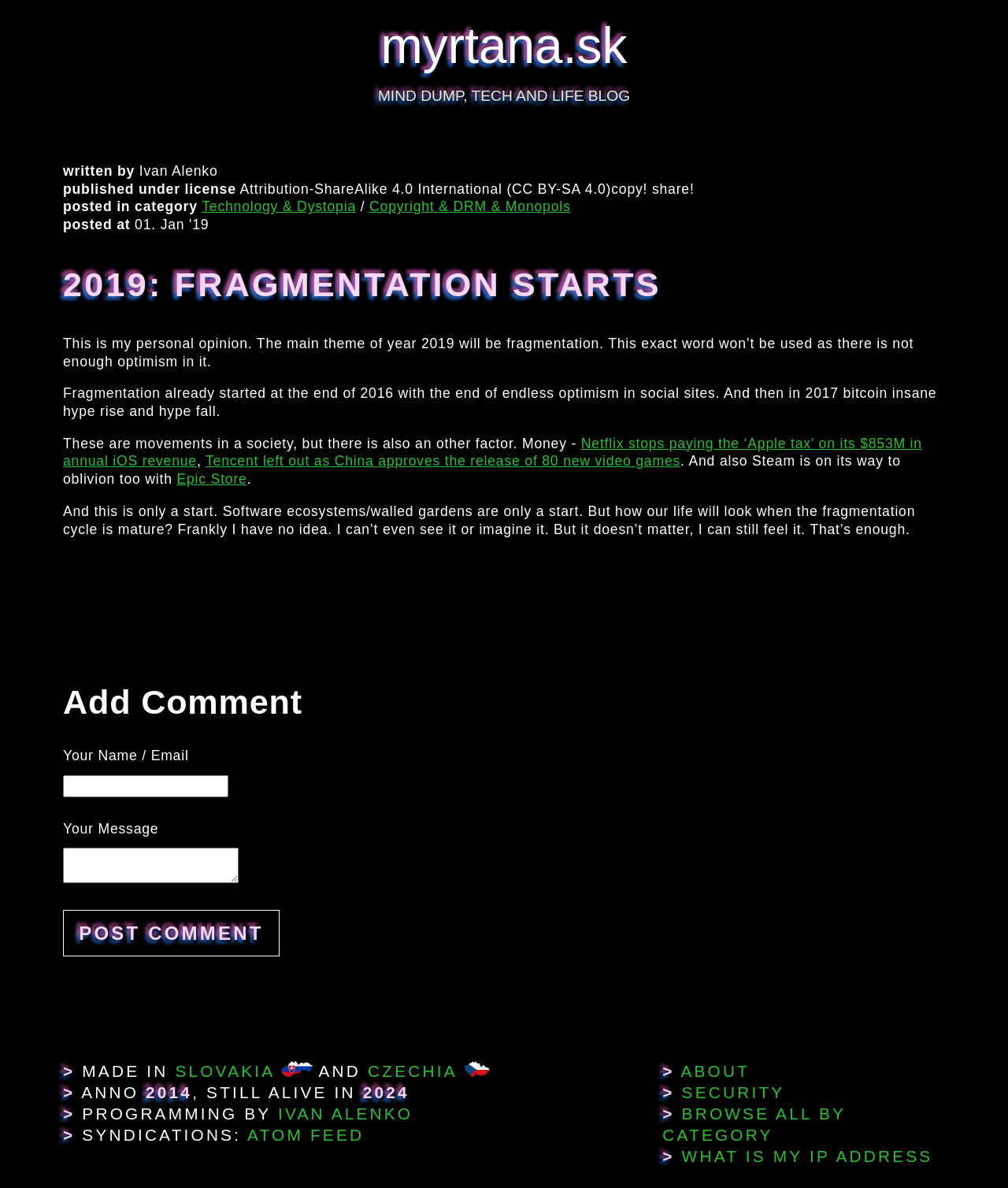Please specify the bounding box coordinates of the clickable region to carry out the following instruction: "Post a comment". The coordinates should be four float numbers between 0 and 1, in the format [left, top, right, bottom].

[0.062, 0.766, 0.277, 0.805]